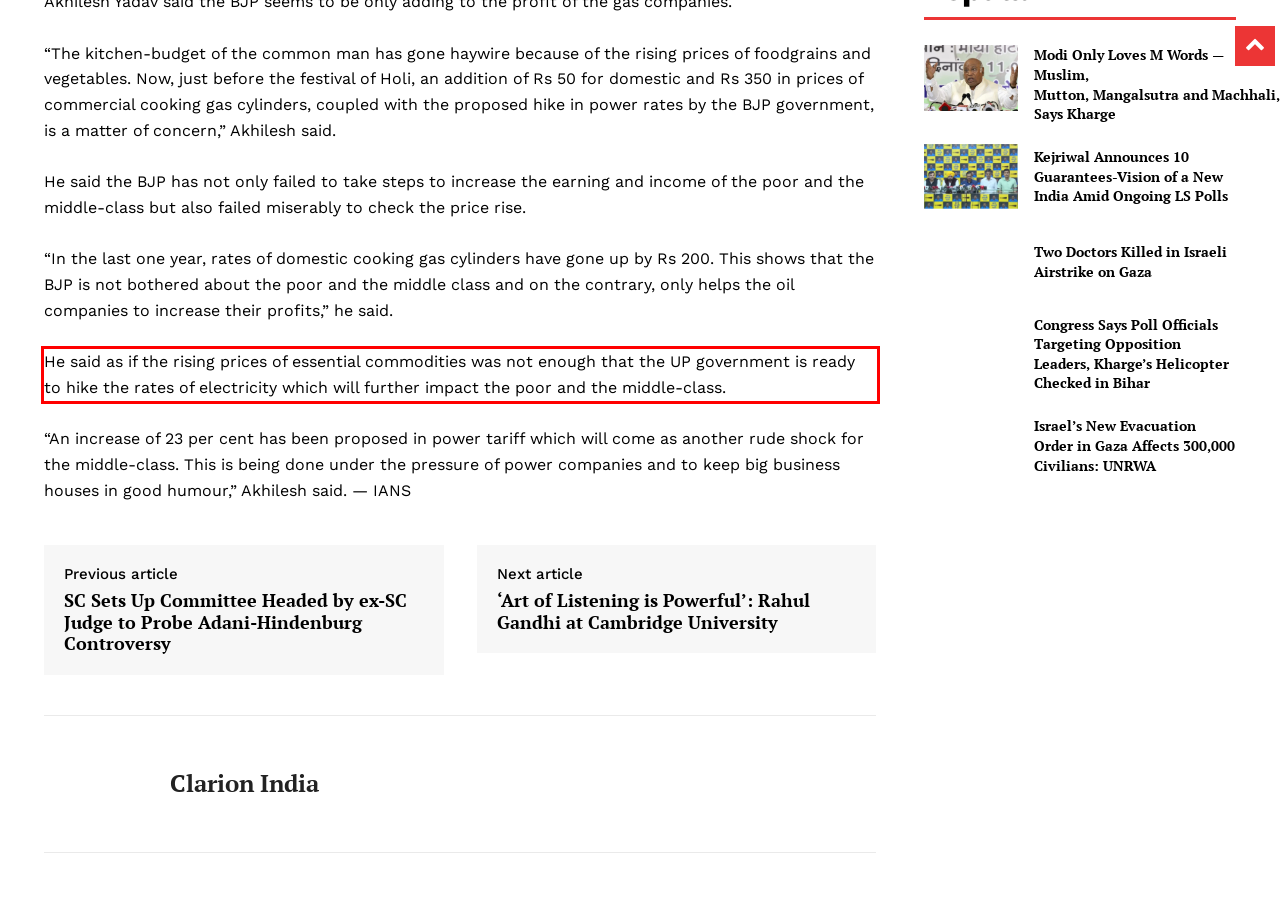View the screenshot of the webpage and identify the UI element surrounded by a red bounding box. Extract the text contained within this red bounding box.

He said as if the rising prices of essential commodities was not enough that the UP government is ready to hike the rates of electricity which will further impact the poor and the middle-class.